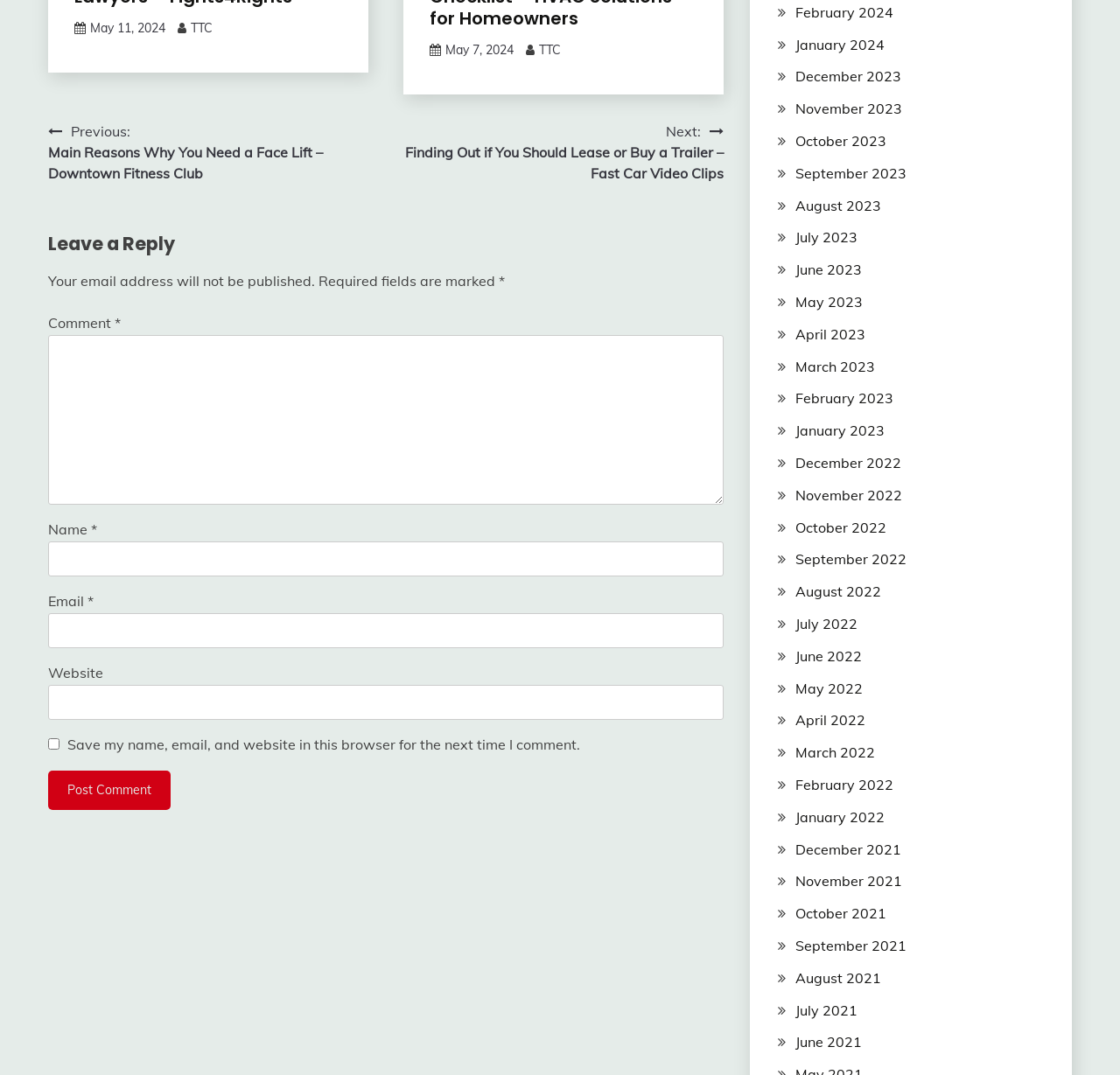Can you find the bounding box coordinates for the element to click on to achieve the instruction: "Sign In"?

None